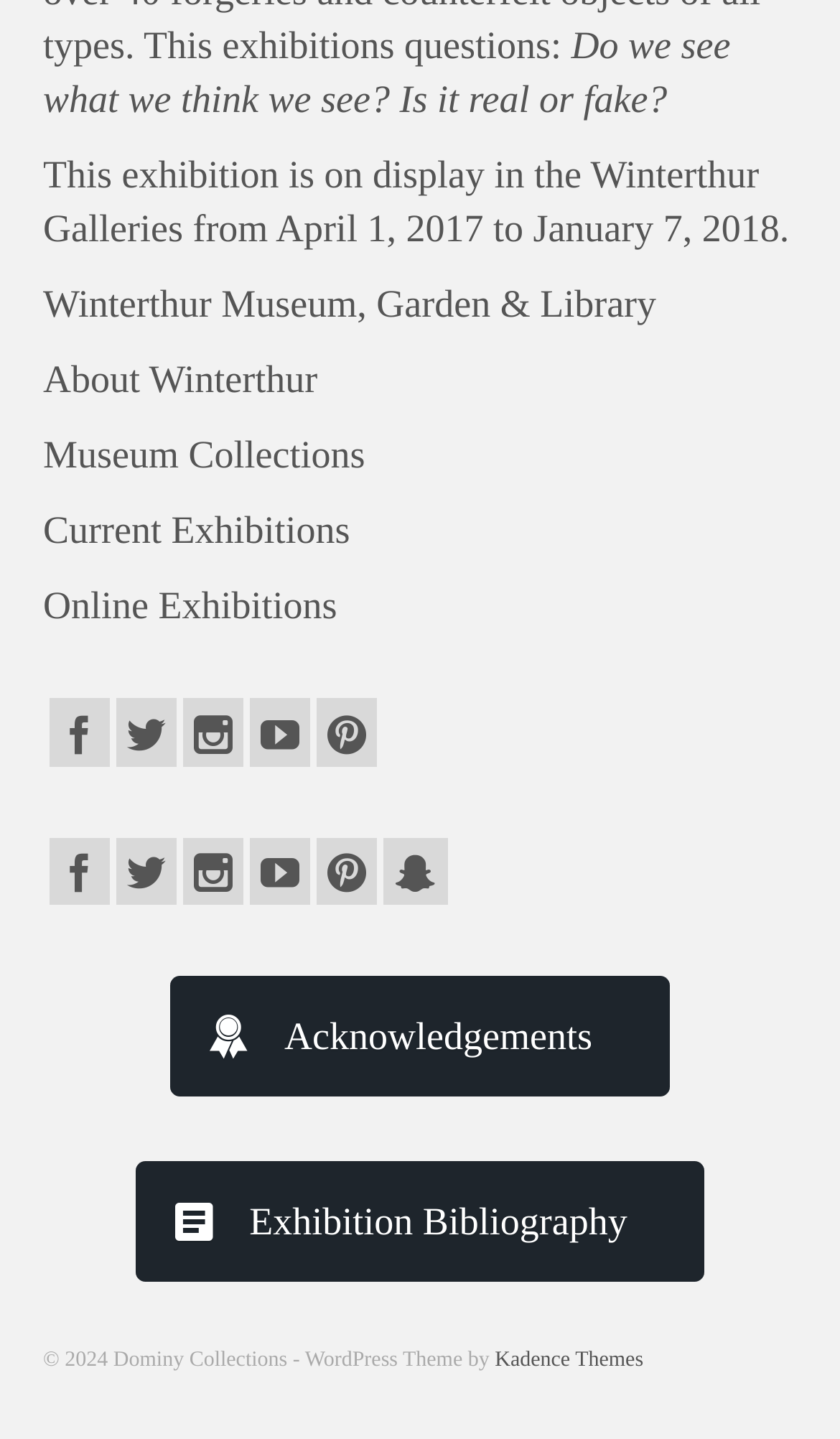What is the duration of the exhibition?
Answer the question with detailed information derived from the image.

The duration of the exhibition can be found in the StaticText element with ID 176, which states 'This exhibition is on display in the Winterthur Galleries from April 1, 2017 to January 7, 2018'.